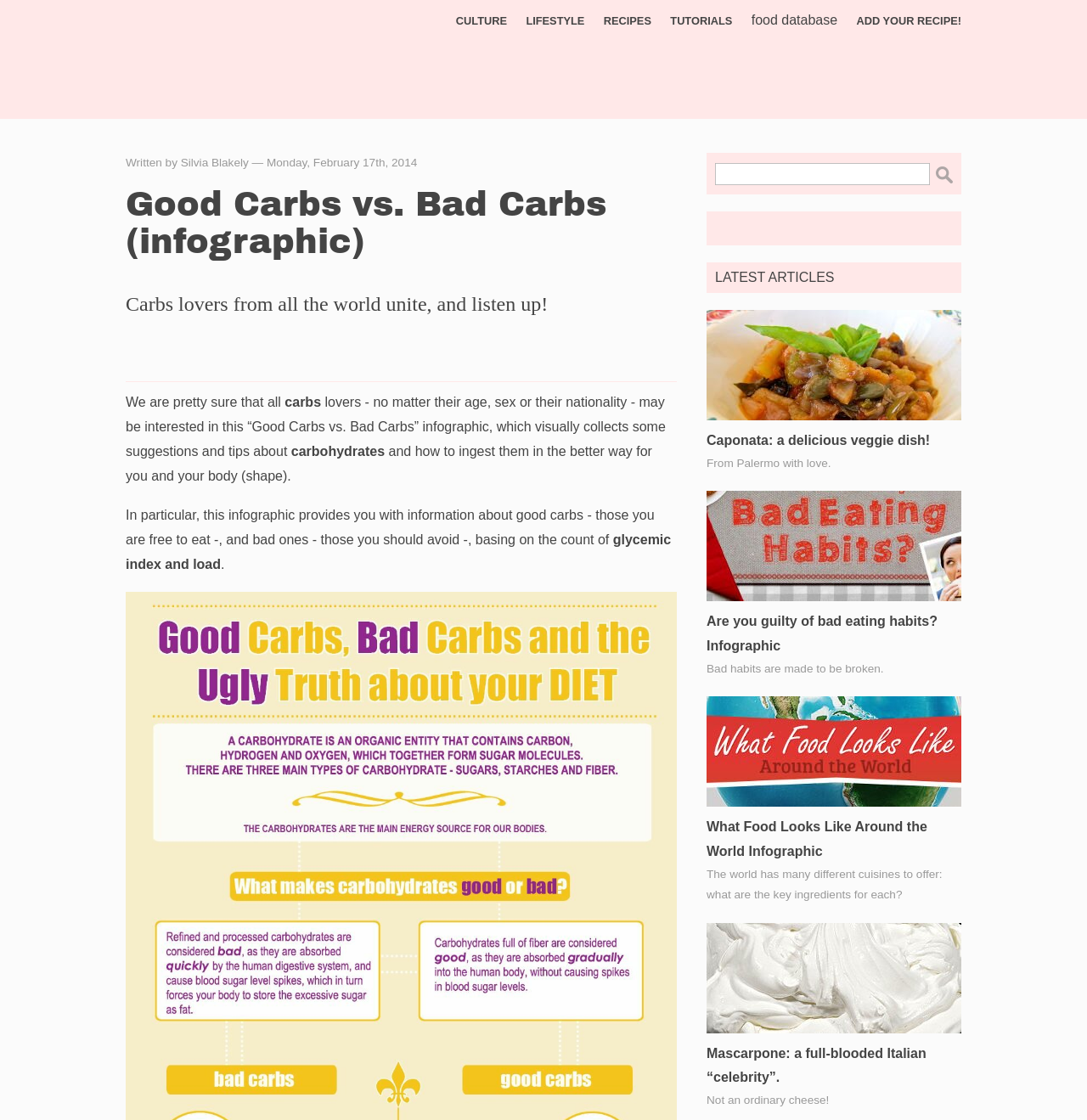Summarize the webpage in an elaborate manner.

This webpage is about a cooking blog, specifically focused on carbohydrates. At the top, there is a logo and a link to "La Dolce Vita Cooking Book" on the left, and a navigation menu with links to "CULTURE", "LIFESTYLE", "RECIPES", "TUTORIALS", and "food database" on the right. Below the navigation menu, there is a call-to-action link "ADD YOUR RECIPE!".

The main content of the page is an infographic about "Good Carbs vs. Bad Carbs", which is introduced by a heading and a brief text. The infographic is not described in the accessibility tree, but it is likely to be a visual representation of the information provided in the surrounding text.

Below the infographic introduction, there are several paragraphs of text discussing the importance of carbohydrates, how to ingest them, and the concept of glycemic index and load. The text is divided into smaller sections with headings and static text.

On the right side of the page, there is a section titled "LATEST ARTICLES" with a list of links to recent articles, each accompanied by an image and a brief description. The articles are about various food-related topics, such as a veggie dish, bad eating habits, and food from around the world.

At the bottom of the page, there is a section with links to more articles, each with an image and a brief description. The articles are about food-related topics, including mascarpone cheese and food from around the world.